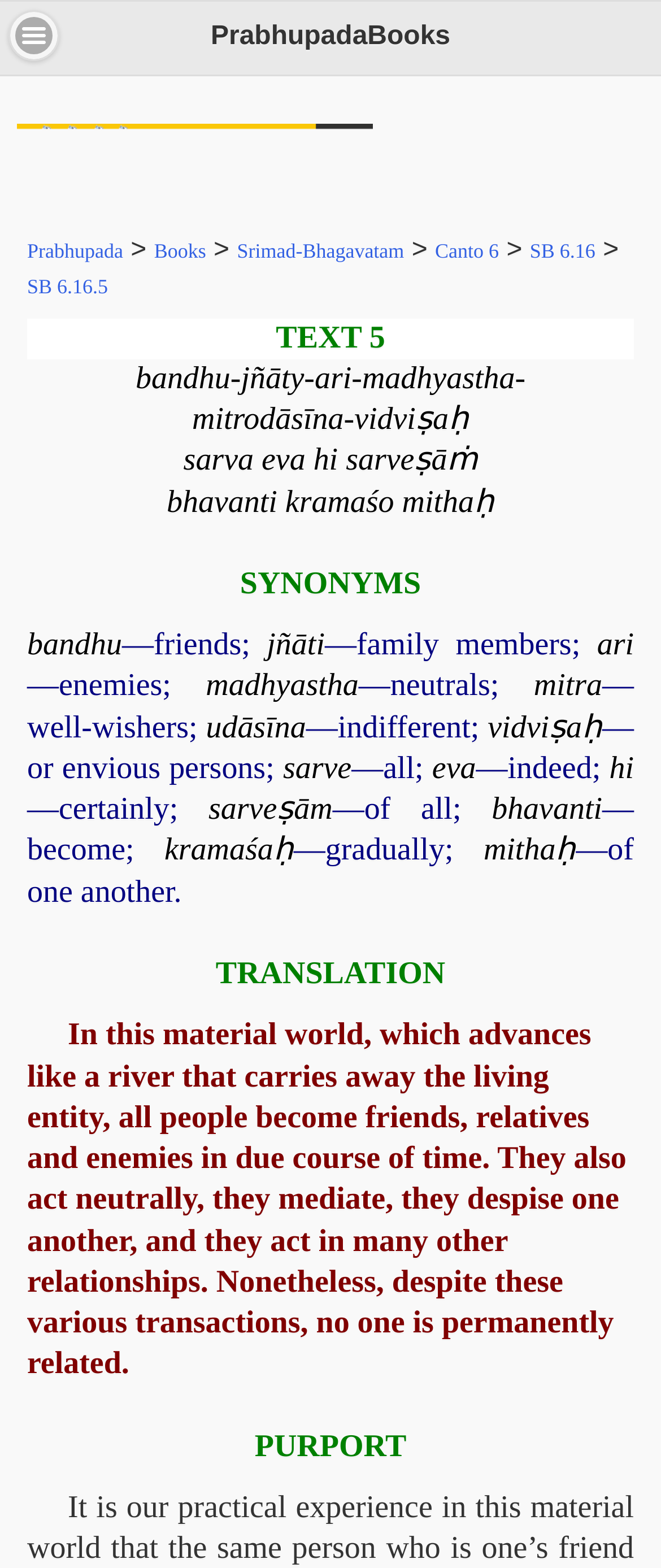What is the current chapter being discussed?
Using the image as a reference, answer the question with a short word or phrase.

SB 6.16.5